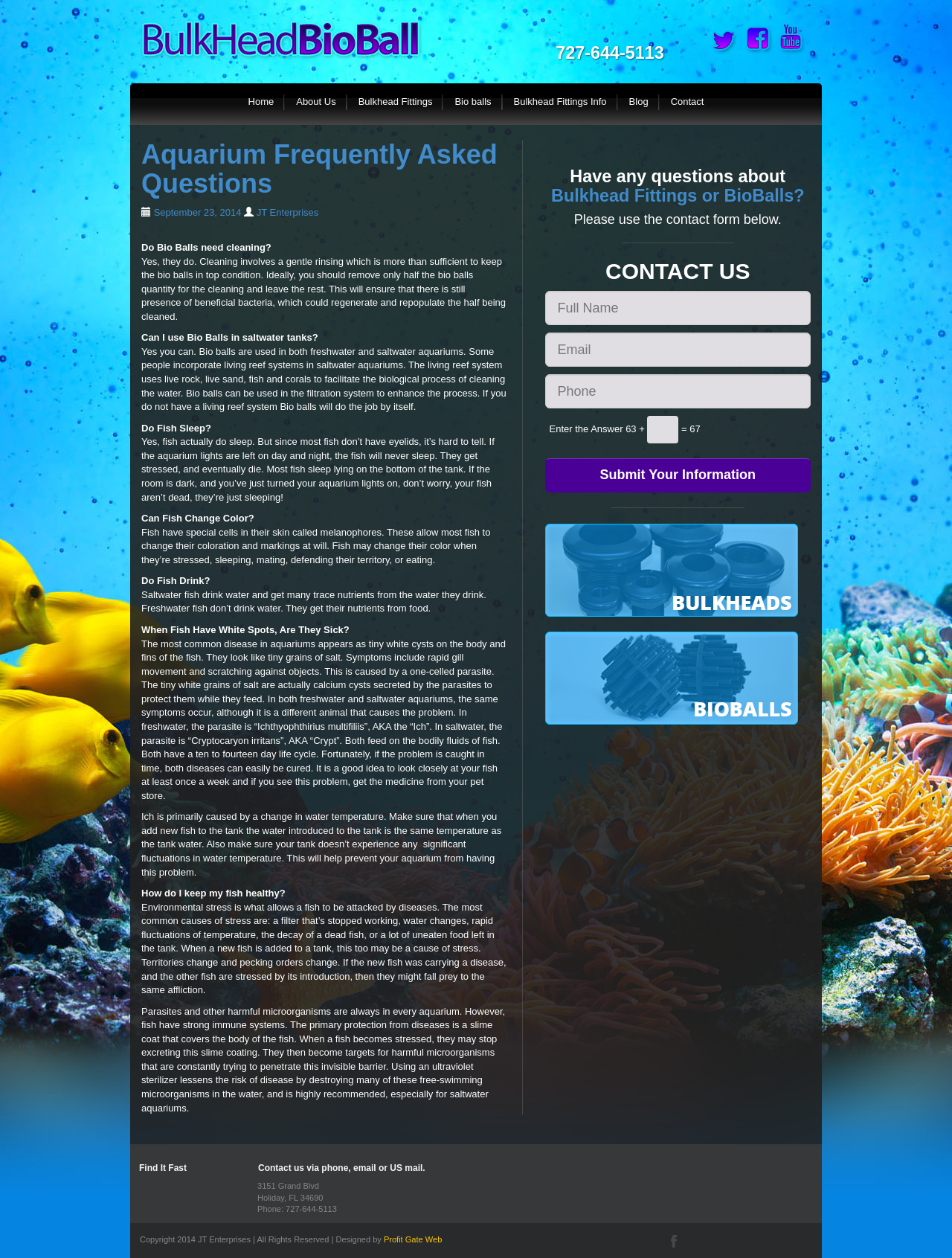Locate the bounding box coordinates of the element that should be clicked to execute the following instruction: "Click on the 'Submit Your Information' button".

[0.572, 0.364, 0.852, 0.391]